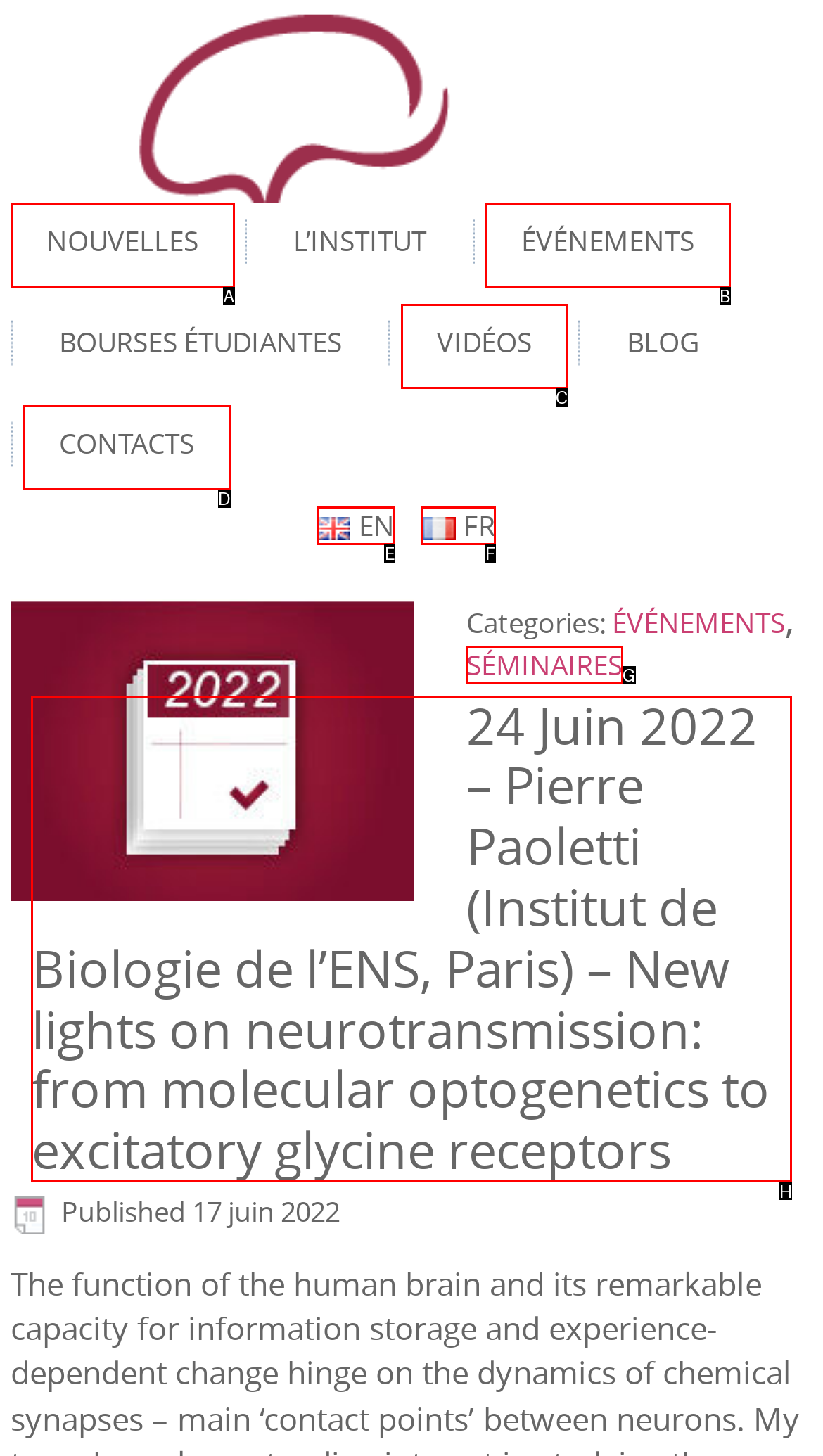Identify which HTML element to click to fulfill the following task: view Basketball Programs. Provide your response using the letter of the correct choice.

None